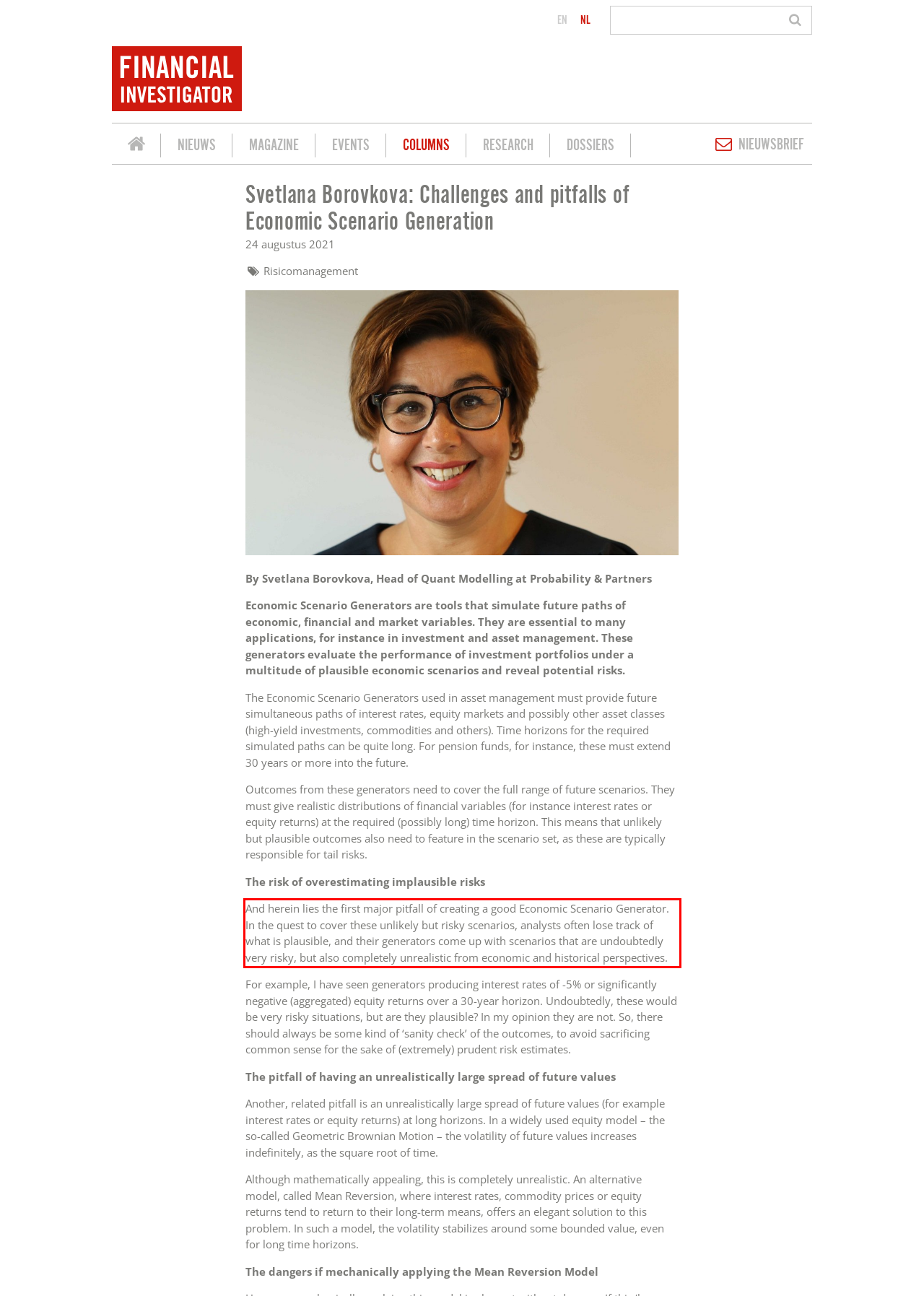You have a screenshot of a webpage, and there is a red bounding box around a UI element. Utilize OCR to extract the text within this red bounding box.

And herein lies the first major pitfall of creating a good Economic Scenario Generator. In the quest to cover these unlikely but risky scenarios, analysts often lose track of what is plausible, and their generators come up with scenarios that are undoubtedly very risky, but also completely unrealistic from economic and historical perspectives.